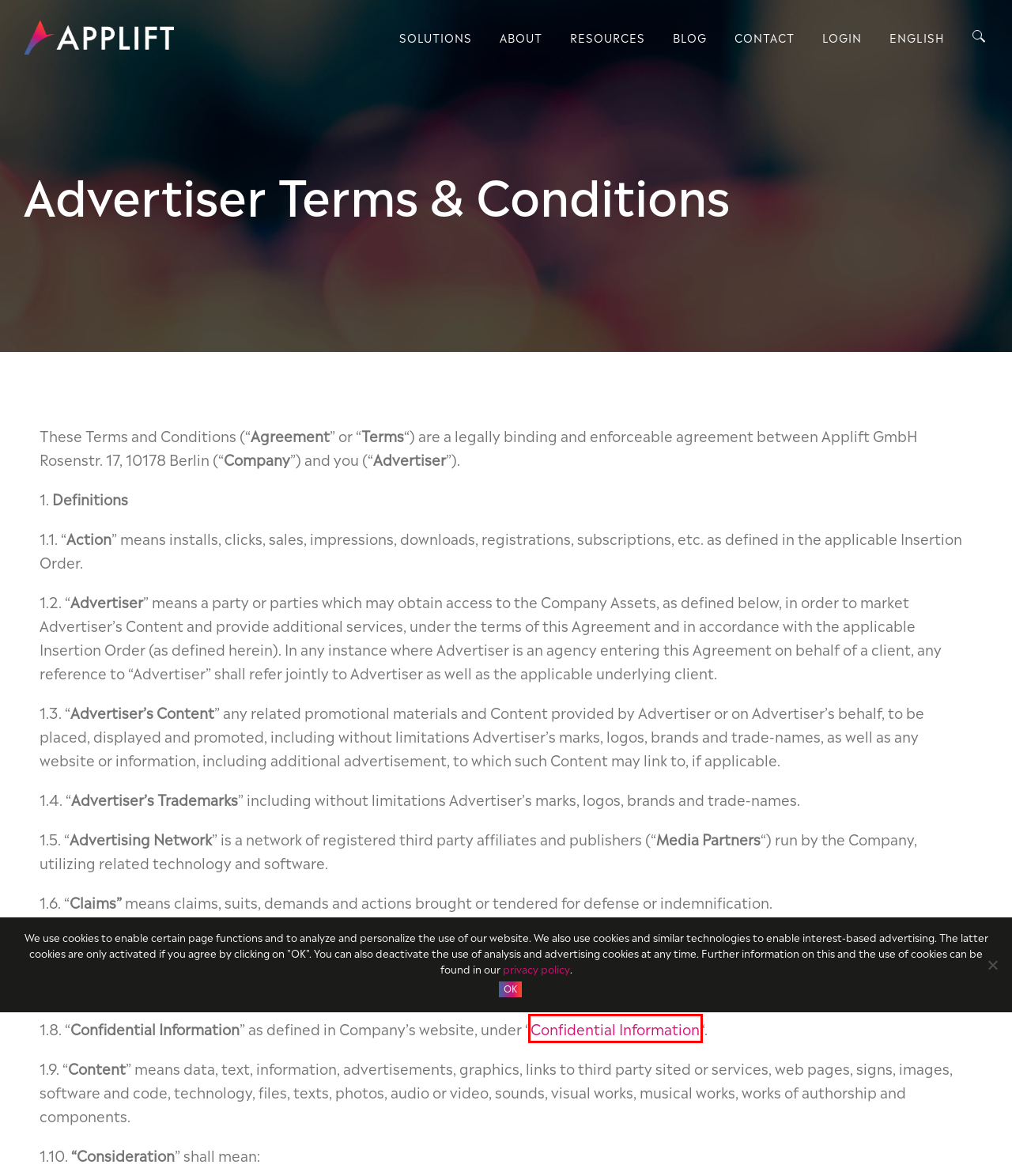You are given a webpage screenshot where a red bounding box highlights an element. Determine the most fitting webpage description for the new page that loads after clicking the element within the red bounding box. Here are the candidates:
A. App Review Guidelines - Apple Developer
B. Blog - Applift
C. Confidential Information - Applift
D. About - Applift
E. Contact - Applift
F. Applift - True Mobile Performance
G. Press room - Applift
H. For Advertisers - Applift

C